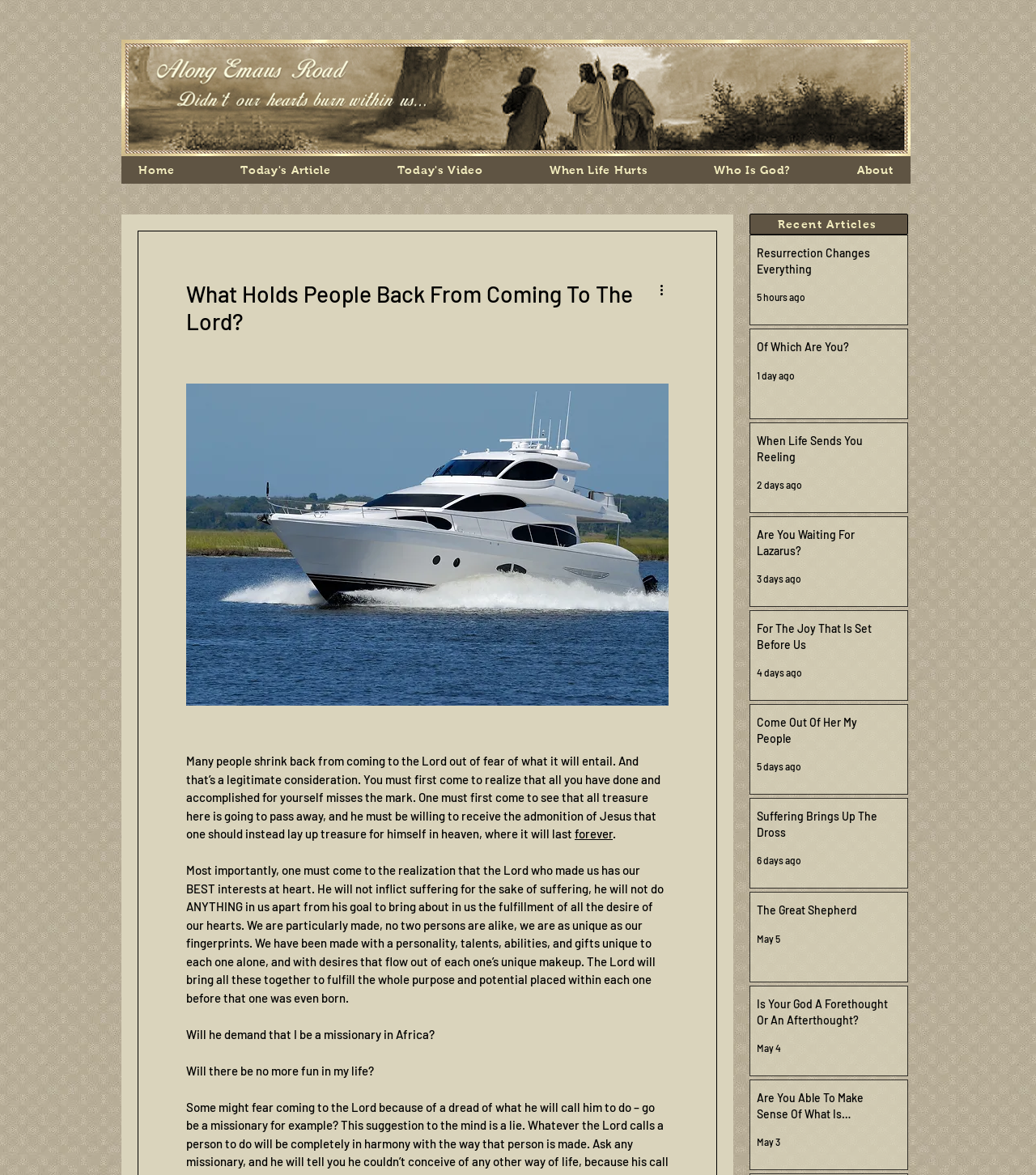Please identify the bounding box coordinates of the area I need to click to accomplish the following instruction: "Click on the 'More actions' button".

[0.634, 0.238, 0.653, 0.255]